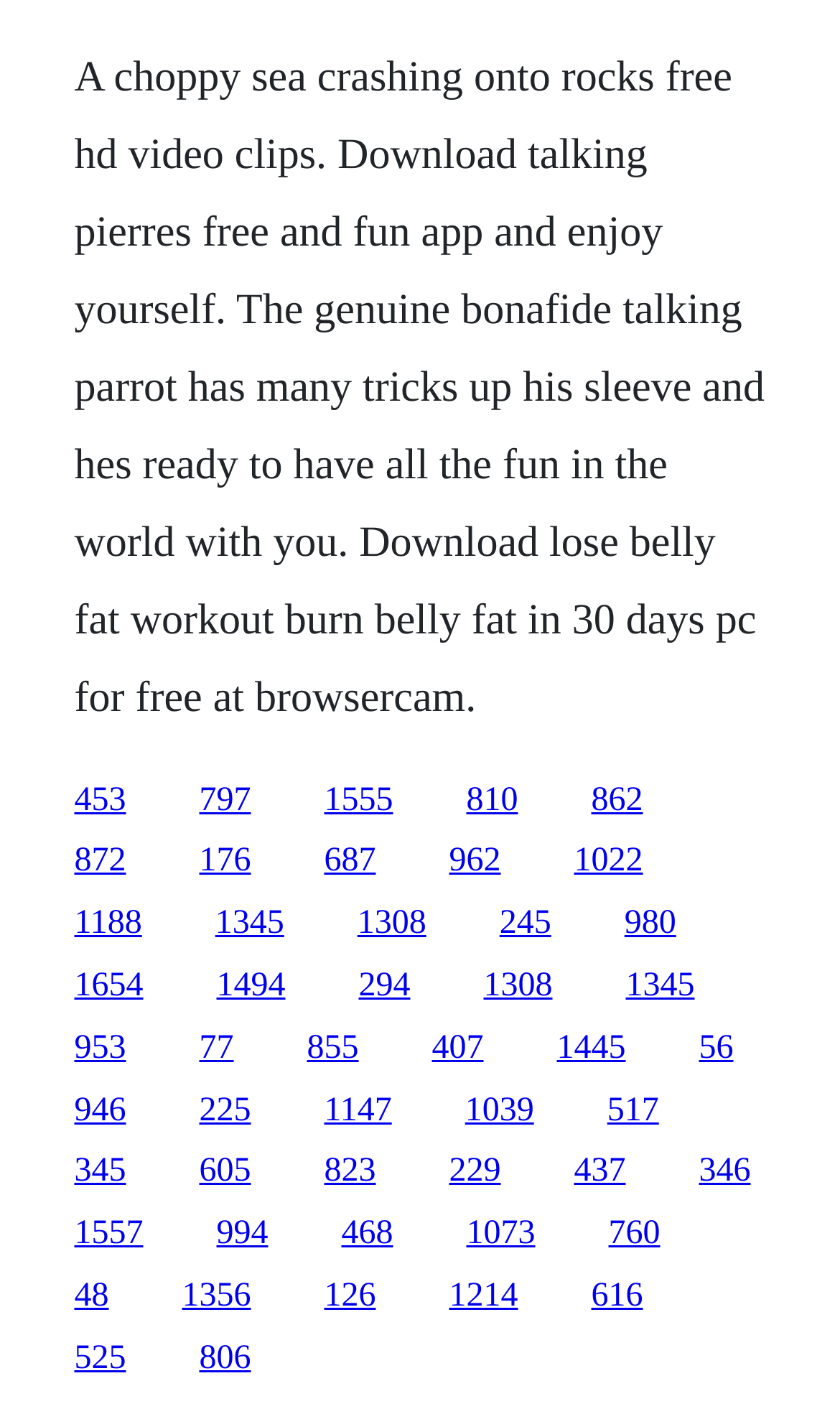Determine the bounding box coordinates of the clickable element necessary to fulfill the instruction: "Learn more about 1345". Provide the coordinates as four float numbers within the 0 to 1 range, i.e., [left, top, right, bottom].

[0.256, 0.642, 0.338, 0.668]